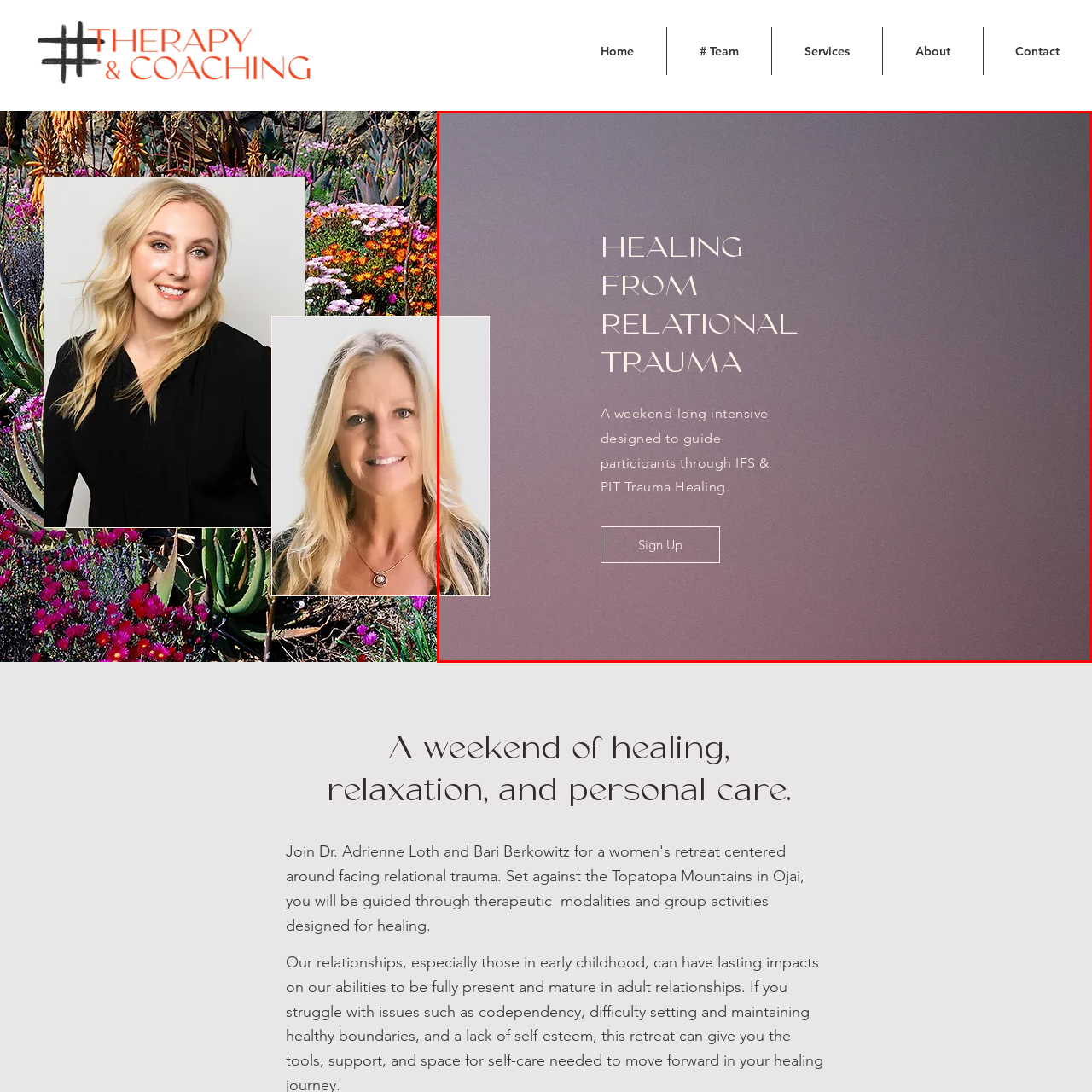Focus on the area marked by the red box, What is the purpose of the weekend-long intensive program? 
Answer briefly using a single word or phrase.

Healing from relational trauma